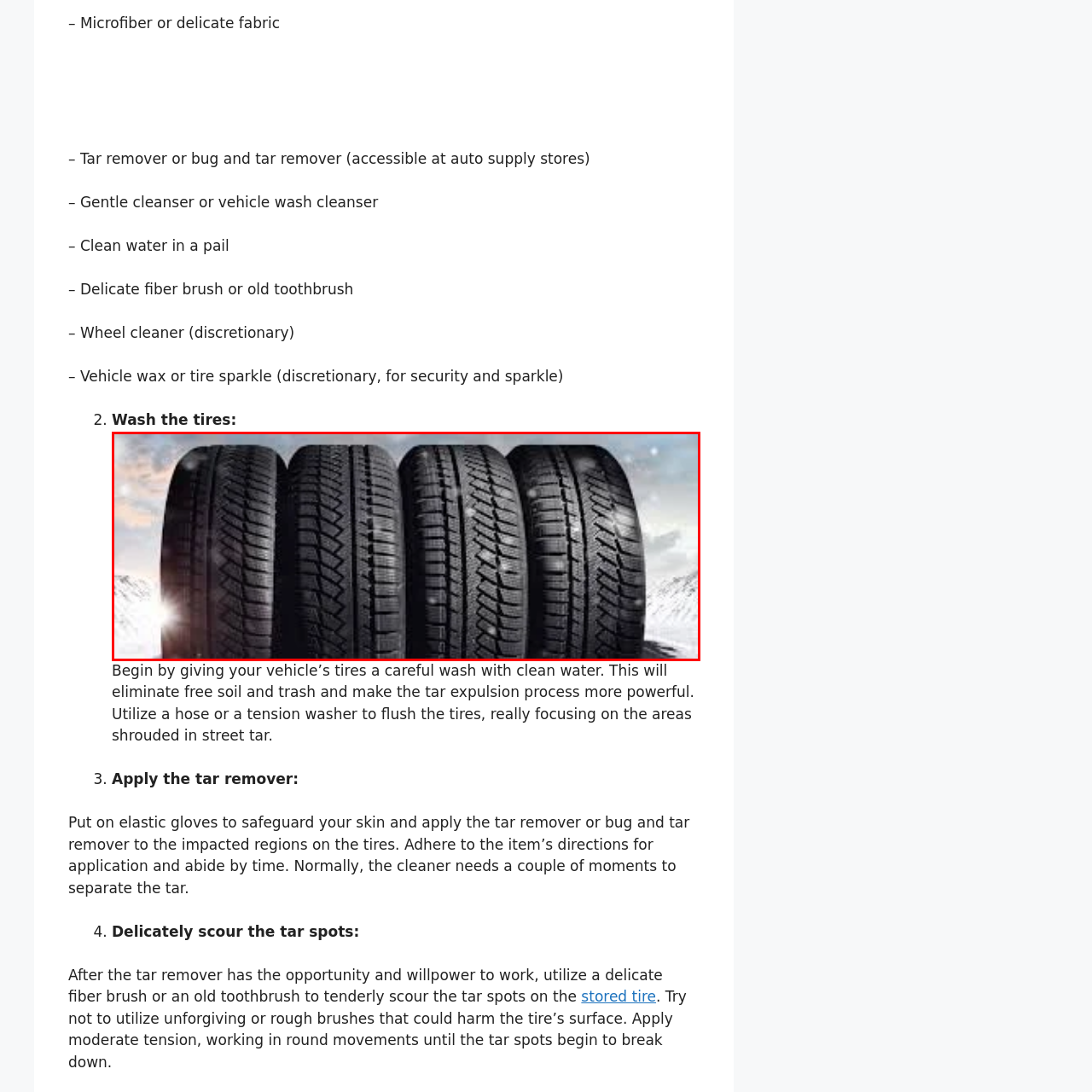Please provide a comprehensive caption for the image highlighted in the red box.

This image showcases a row of four car tires, each featuring distinct tread patterns that indicate various levels of wear and functionality. The tires are set against a blurred background that suggests a mountainous or wintery environment, signifying their suitability for different driving conditions. 

In relation to maintaining tires, the accompanying guidance emphasizes the importance of washing the tires before applying any cleaning agents, particularly focusing on areas affected by road tar. Proper care involves using clean water and suitable cleaners to enhance the effectiveness of tar removal, ensuring the tires remain in optimal condition for safe driving.